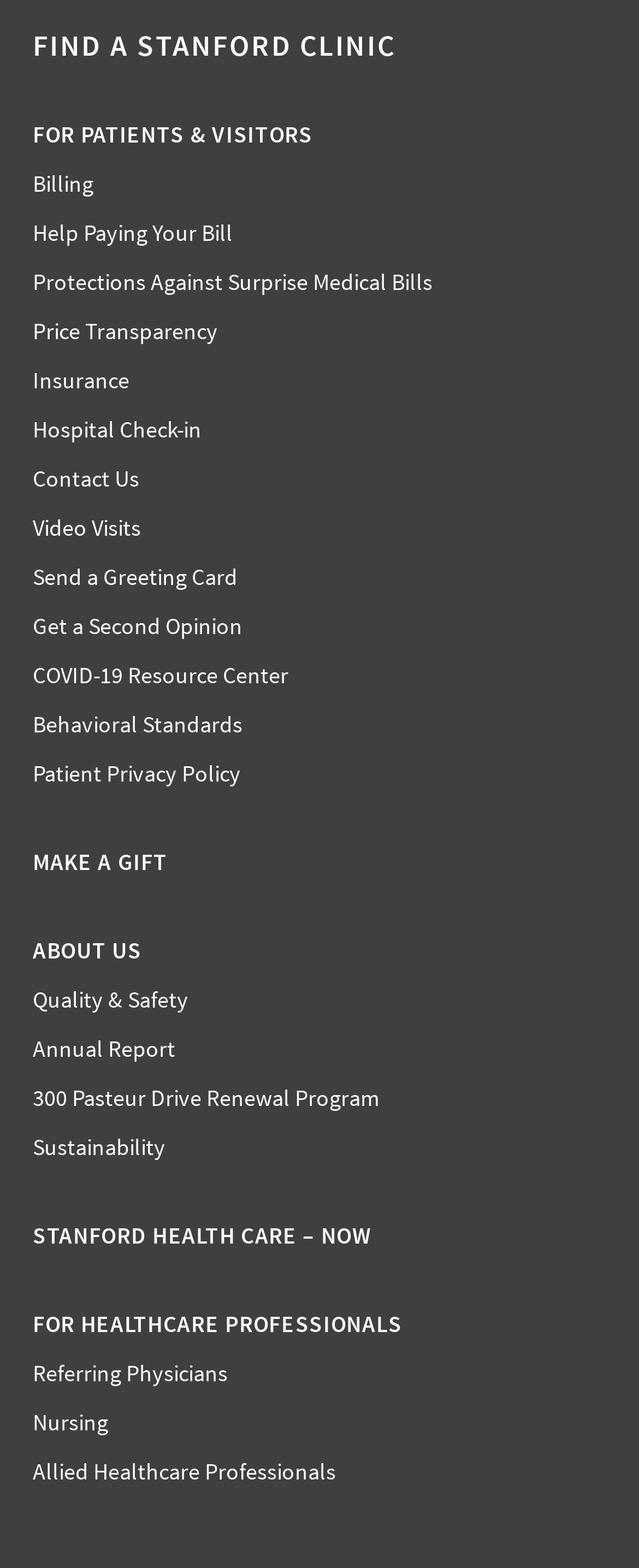Please identify the bounding box coordinates of the element's region that needs to be clicked to fulfill the following instruction: "Get a second opinion". The bounding box coordinates should consist of four float numbers between 0 and 1, i.e., [left, top, right, bottom].

[0.051, 0.39, 0.379, 0.409]